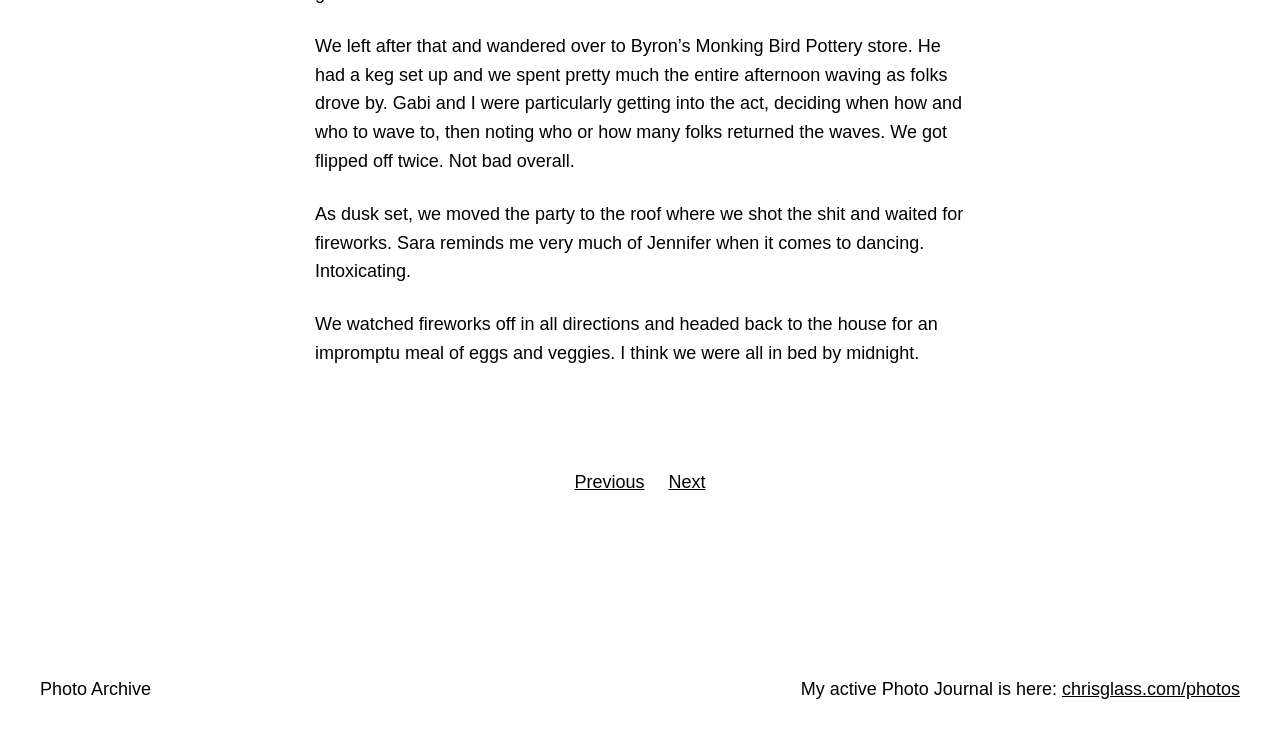Where did the party move to at dusk?
Observe the image and answer the question with a one-word or short phrase response.

The roof